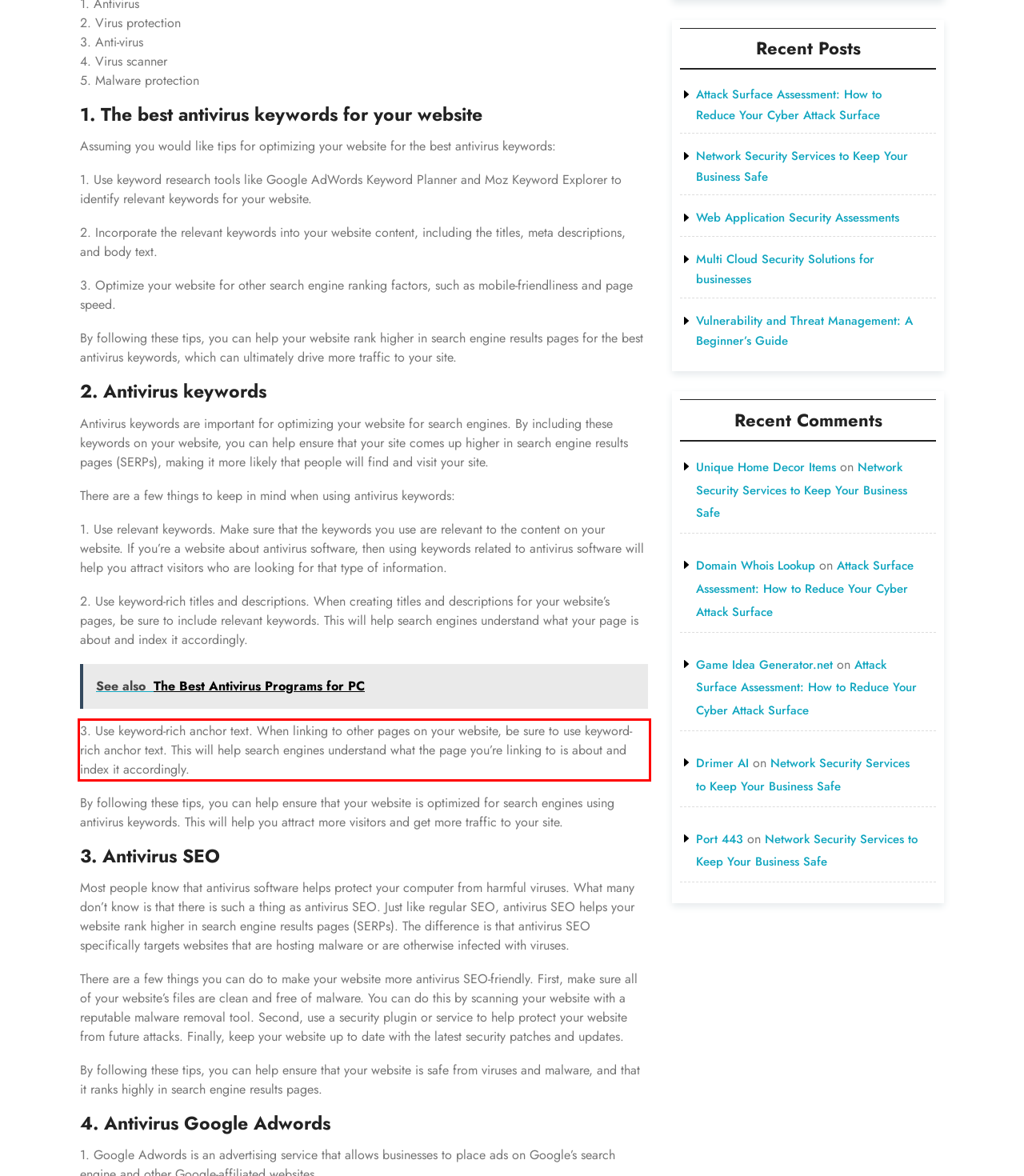Within the screenshot of the webpage, locate the red bounding box and use OCR to identify and provide the text content inside it.

3. Use keyword-rich anchor text. When linking to other pages on your website, be sure to use keyword-rich anchor text. This will help search engines understand what the page you’re linking to is about and index it accordingly.